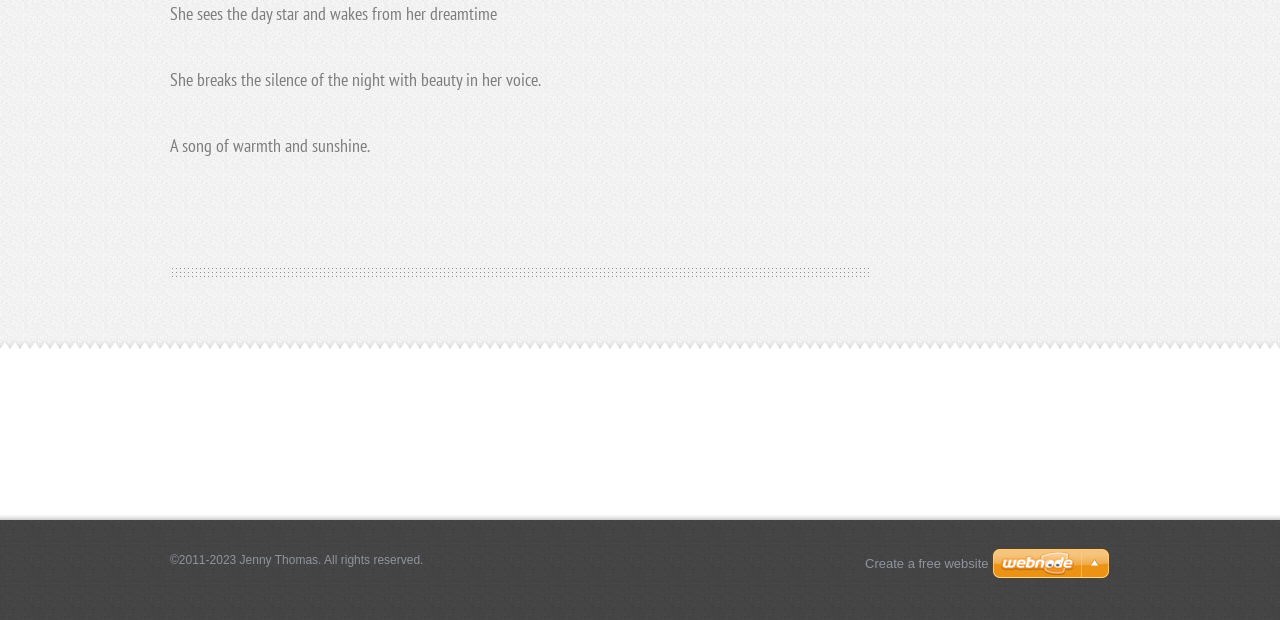What is the purpose of the link at the bottom right?
Provide an in-depth and detailed explanation in response to the question.

The link at the bottom right has the text 'Create a free website', which suggests that it is a call-to-action for users to create their own website for free.